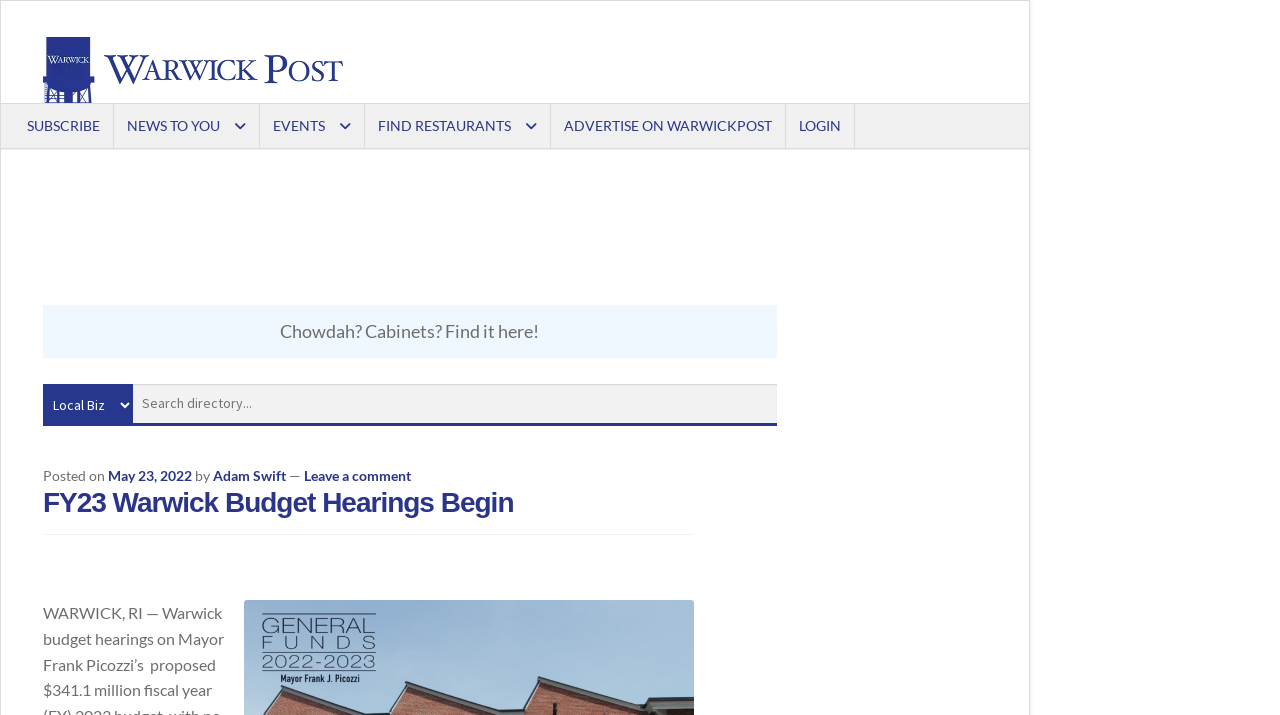What is the date of the article?
Using the visual information from the image, give a one-word or short-phrase answer.

May 23, 2022